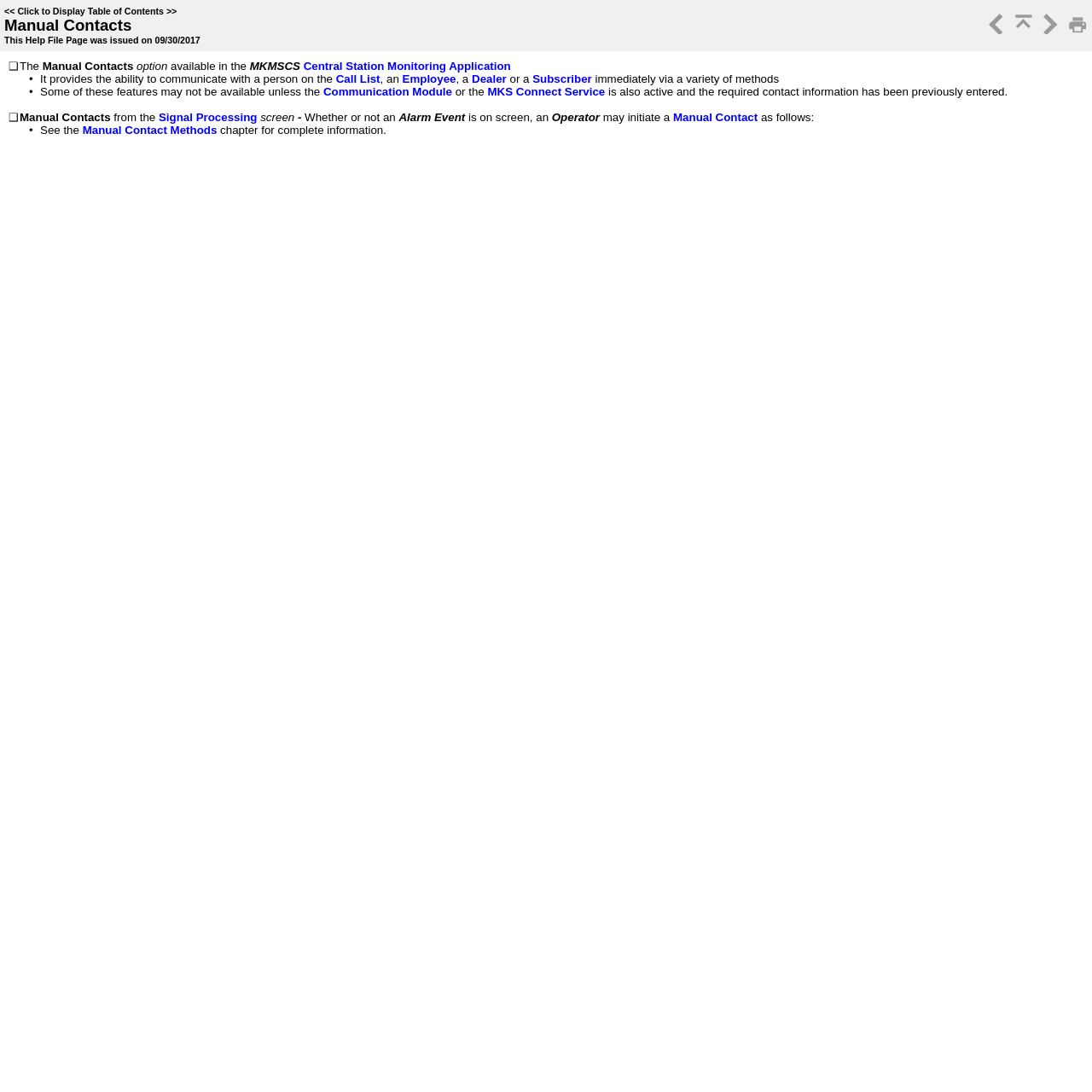Utilize the details in the image to thoroughly answer the following question: What is the function of the link 'Central Station Monitoring Application'?

The link 'Central Station Monitoring Application' provides information about the application, which is related to the Manual Contacts option available in the MKMSCS Central Station Monitoring Application.